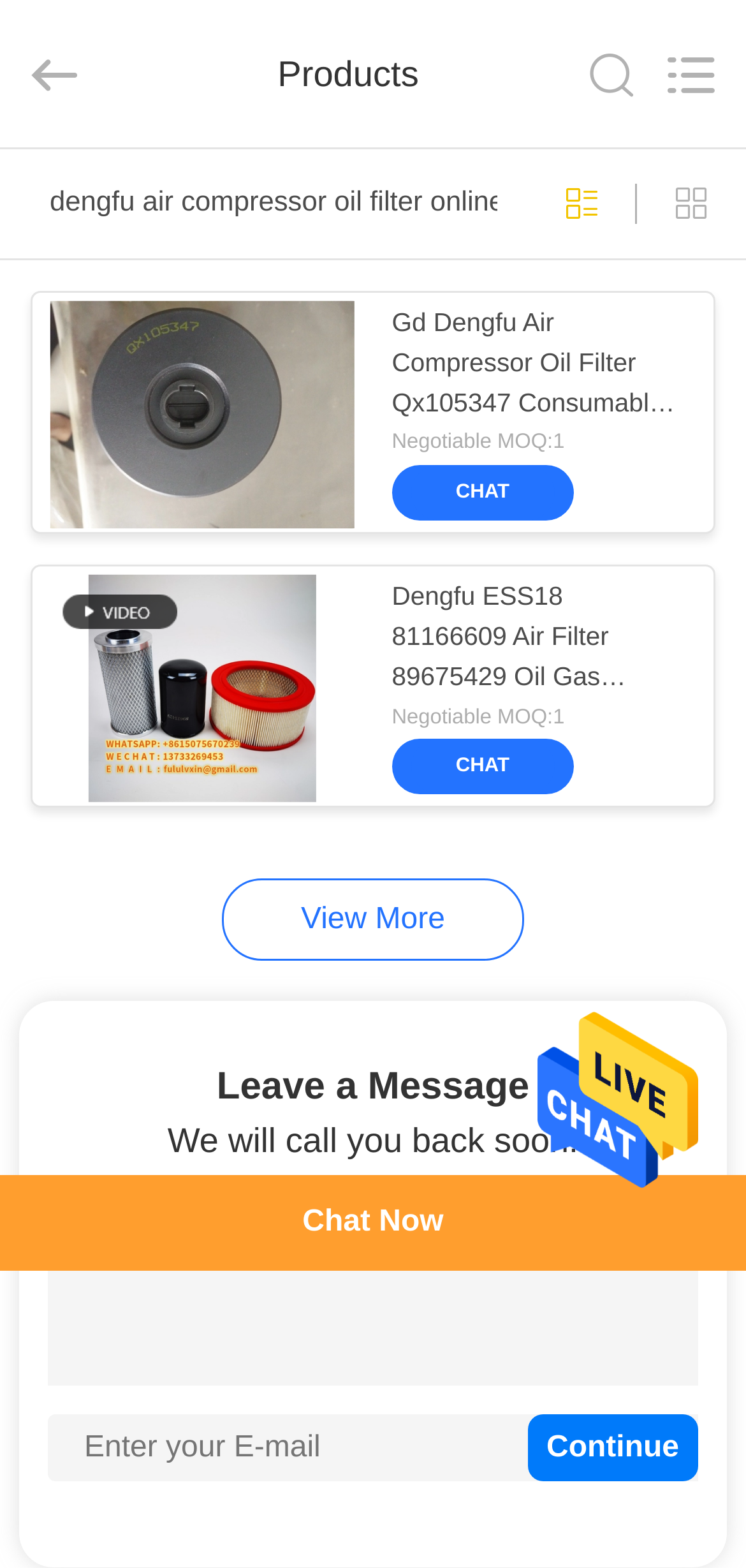Offer a meticulous caption that includes all visible features of the webpage.

This webpage is an e-commerce platform that sells air compressor oil filters, specifically Dengfu air compressor oil filters. At the top, there is a search box where users can search for specific products. Below the search box, there is a navigation menu with links to different sections of the website, including HOME, PRODUCTS, VIDEOS, ABOUT US, FACTORY TOUR, QUALITY CONTROL, CONTACT US, NEWS, and CASES.

On the left side of the page, there is a copyright notice stating that the website is owned by aircleanerfilterelement.com. Below the navigation menu, there is a heading that reads "dengfu air compressor oil filter online manufacture". 

Under this heading, there are two product listings. The first product is Gd Dengfu Air Compressor Oil Filter Qx105347 Consumables DN300, which has an image and a link to the product page. The product description mentions that the MOQ (Minimum Order Quantity) is negotiable and there is a "CHAT" link to contact the seller. 

The second product is Dengfu ESS18 81166609 Air Filter 89675429 Oil Gas Separator Core 03498328, which also has an image and a link to the product page. The product description mentions that the MOQ is negotiable and there is a "CHAT" link to contact the seller.

Below the product listings, there is a "View More" button and a section that allows users to leave a message or enter their email address to learn more about the products and get quotations. There is also a "Continue" button to proceed with the inquiry. On the right side of the page, there is a "Chat Now" link that allows users to initiate a chat with the seller.